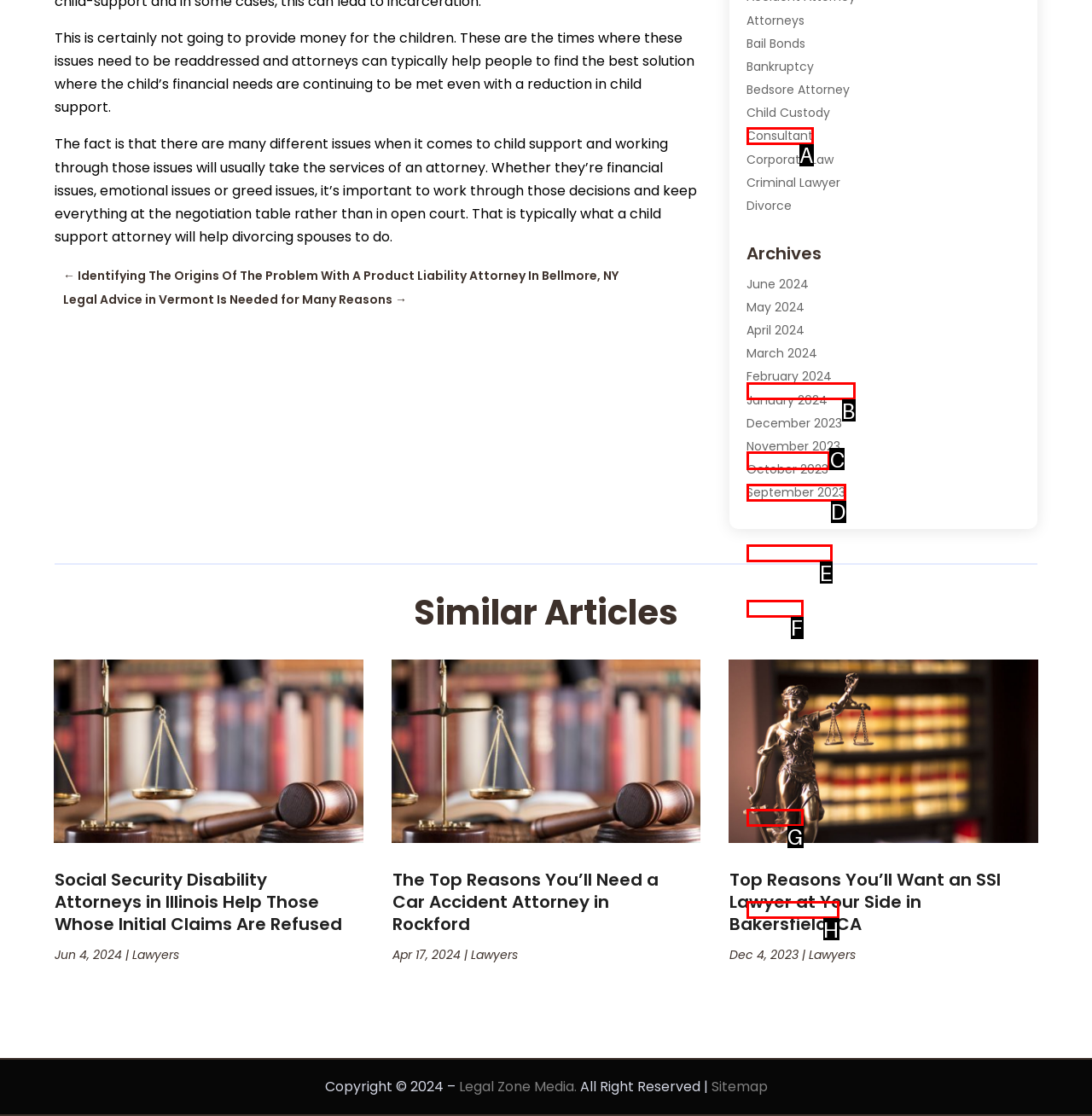Pick the right letter to click to achieve the task: Explore the 'Legal Services' link
Answer with the letter of the correct option directly.

C